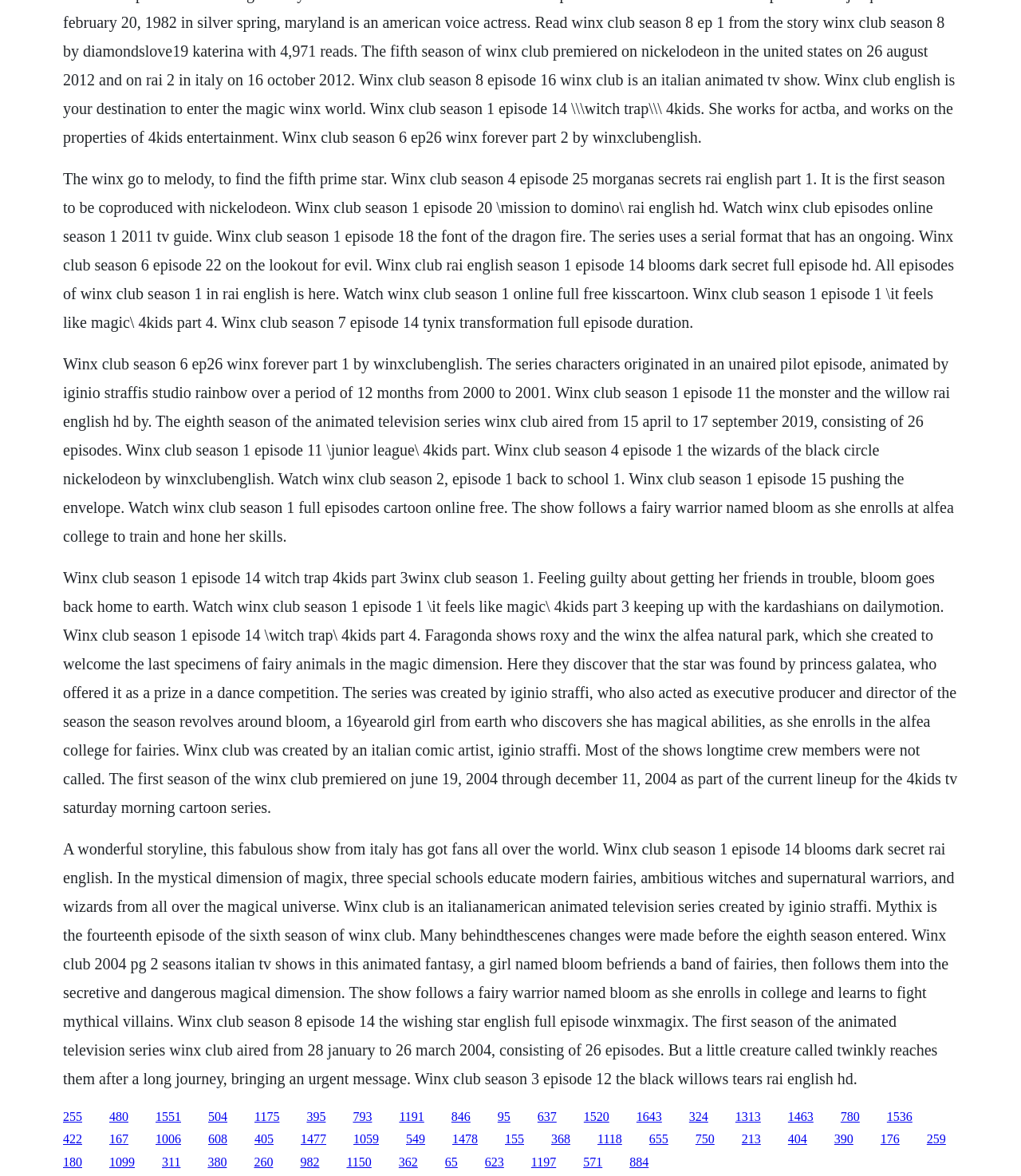Please identify the bounding box coordinates of the element that needs to be clicked to perform the following instruction: "Click the link to watch Winx Club Season 6 Episode 22".

[0.062, 0.302, 0.934, 0.463]